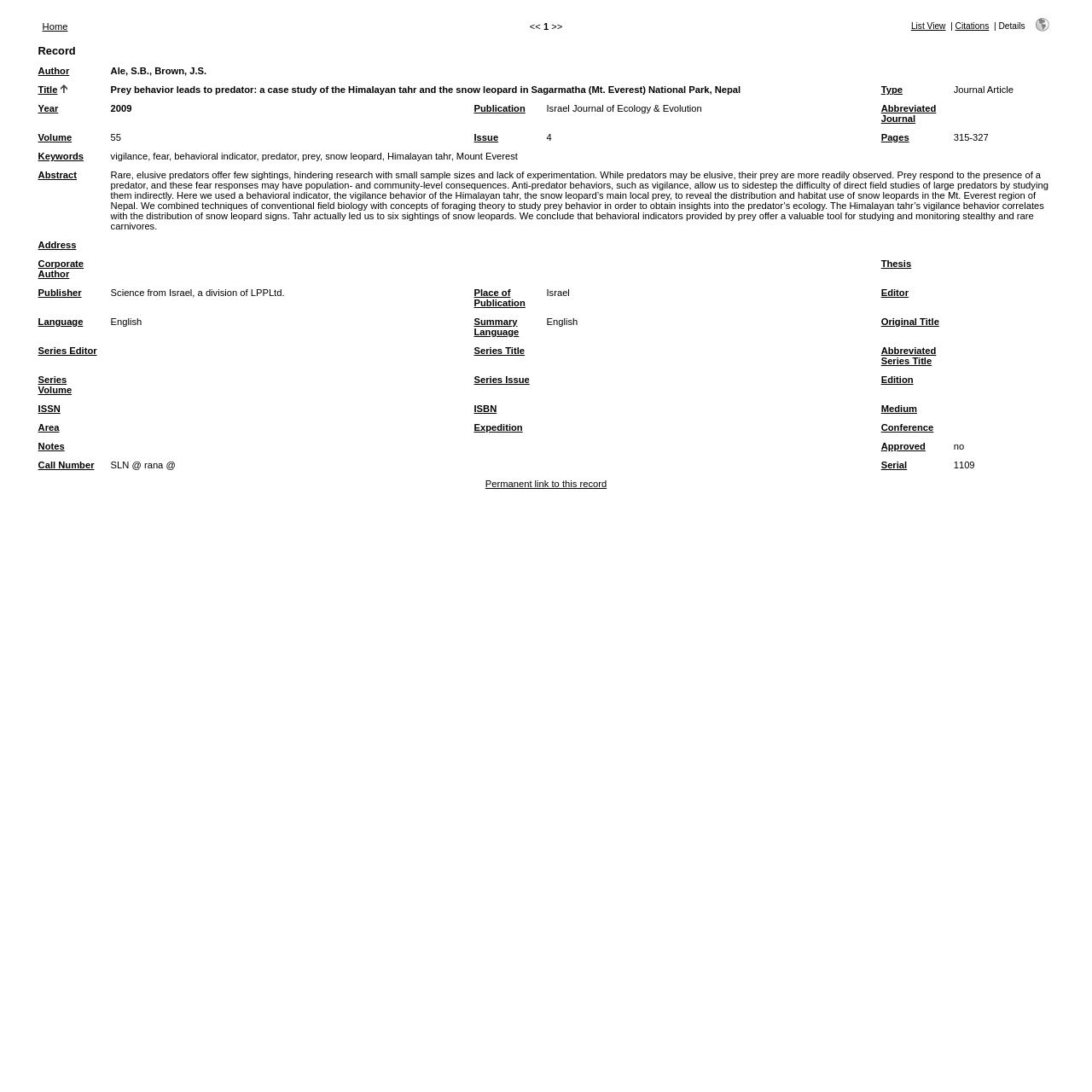Illustrate the webpage's structure and main components comprehensively.

The webpage displays the results of a query from the Snow Leopard Bibliography. At the top, there is a table with browse links that connect to the results pages of the query. This table has three columns, with links to "Home", navigation links to move through the results pages, and options to view the results in different formats, such as "List View", "Citations", and "Details", accompanied by a small "web" icon.

Below this table, there is a larger table that holds the database results for the query. This table has multiple rows, each representing a single result. Each row has several columns, including "Record", "Author", "Title", "Type", "Year", "Publication", "Volume", "Issue", "Pages", "Keywords", "Abstract", "Address", "Corporate Author", "Thesis", "Publisher", "Place of Publication", and "Editor". 

The "Author" column displays the authors of the publications, while the "Title" column shows the titles of the publications, some of which are quite long and descriptive, such as "Prey behavior leads to predator: a case study of the Himalayan tahr and the snow leopard in Sagarmatha (Mt. Everest) National Park, Nepal". The "Abstract" column provides a brief summary of the publications, including information about the research methodology and findings. 

There are 19 rows in the table, each representing a different publication related to snow leopards. The publications are from various sources, including journals and theses, and were published in different years, ranging from 2009 to other unspecified years. The table provides a wealth of information about the publications, including the authors, titles, abstracts, and publication details.